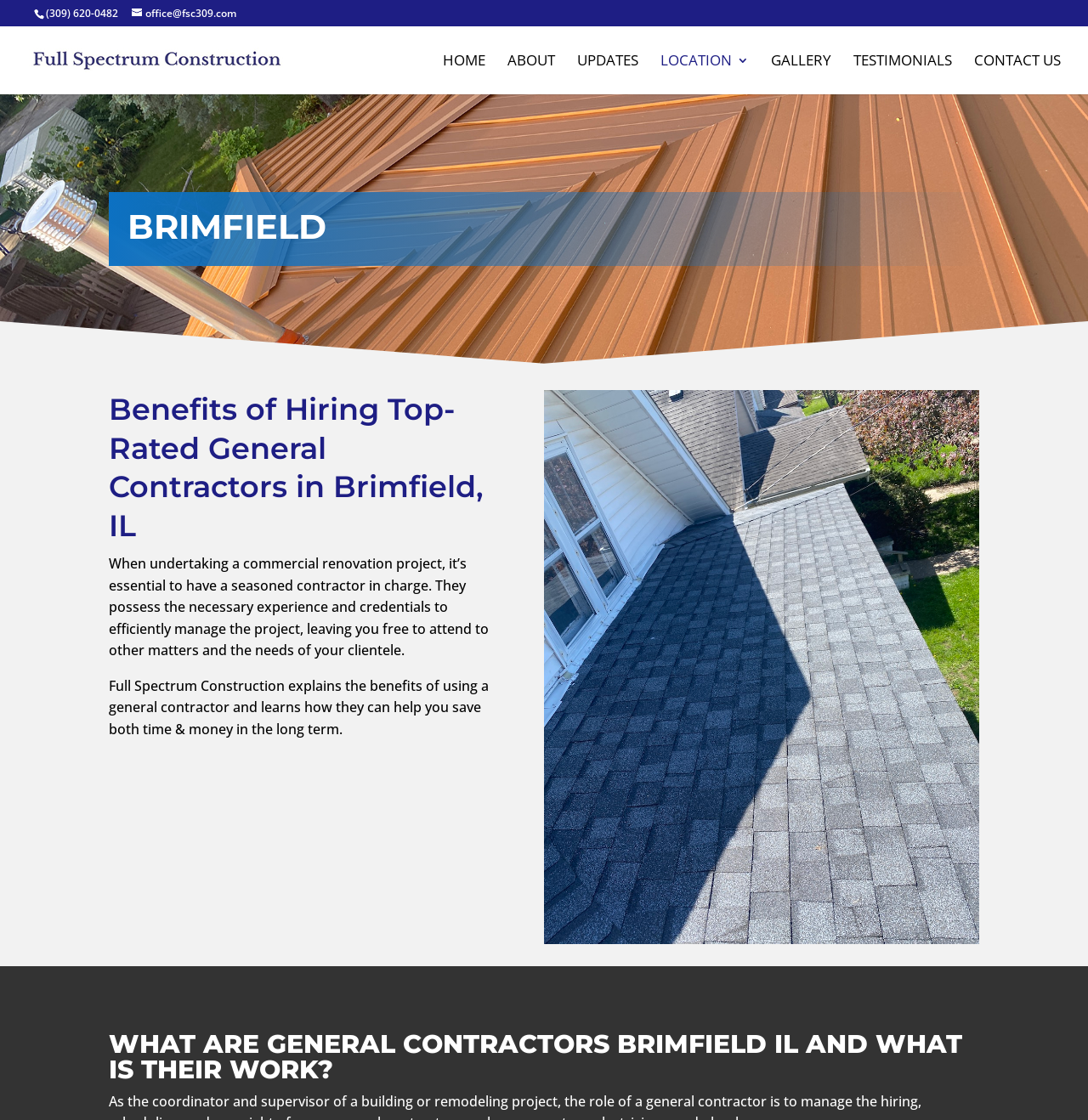Provide your answer to the question using just one word or phrase: What is the phone number on the webpage?

(309) 620-0482